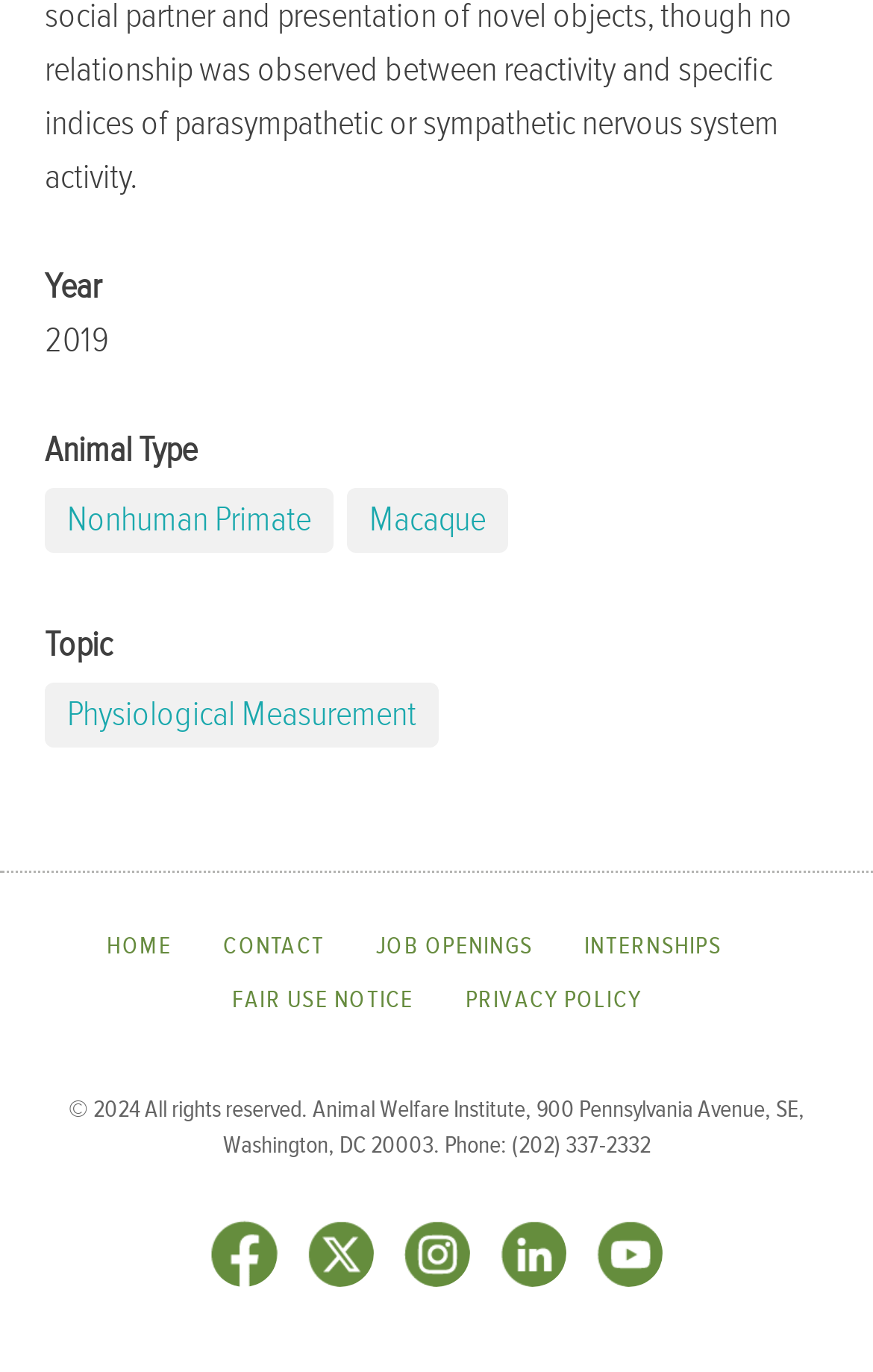Determine the coordinates of the bounding box for the clickable area needed to execute this instruction: "View countries that use the most renewable energy".

None